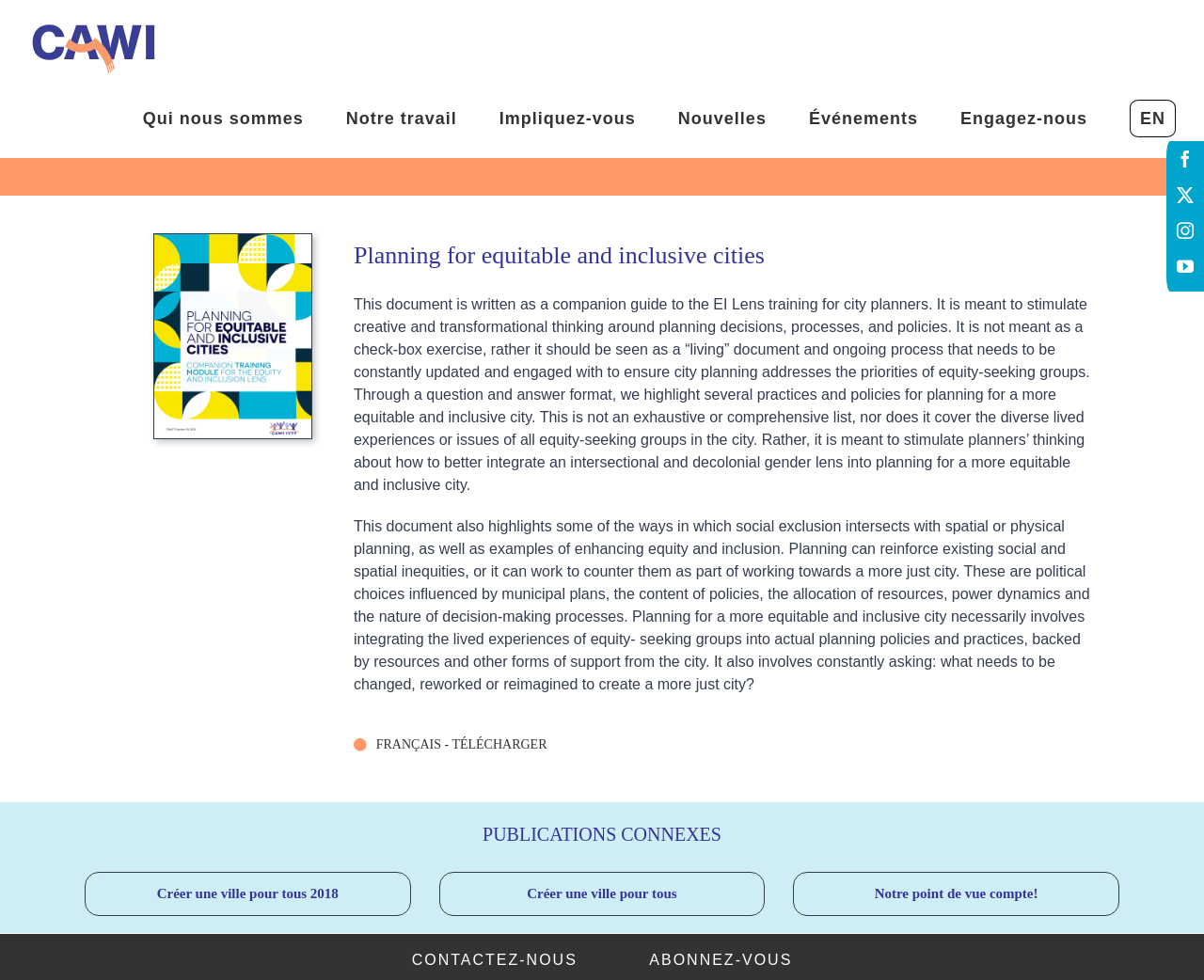Give a short answer to this question using one word or a phrase:
What is the purpose of this document?

Stimulate creative thinking